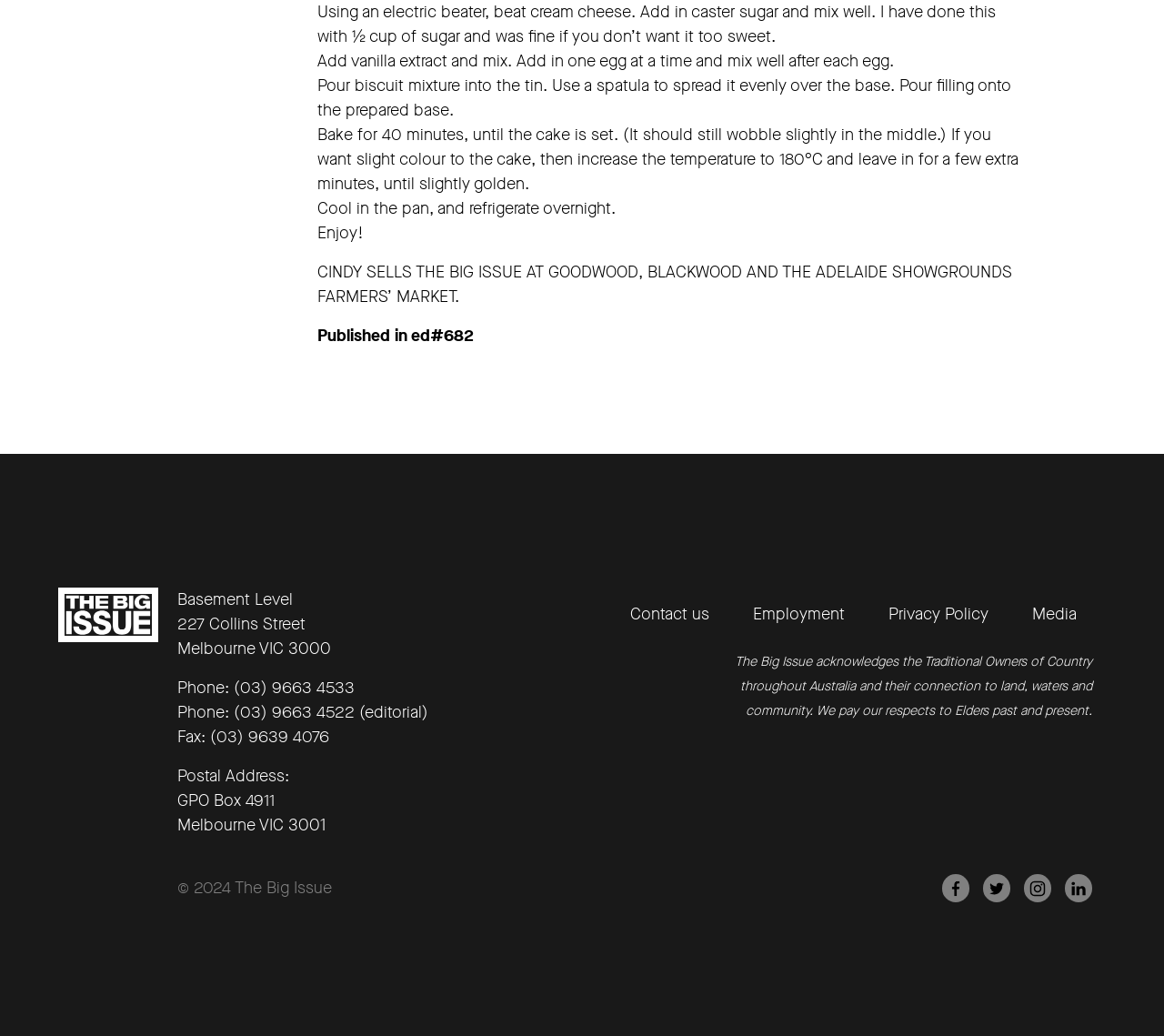Please determine the bounding box coordinates for the element with the description: "Privacy Policy".

[0.763, 0.582, 0.849, 0.604]